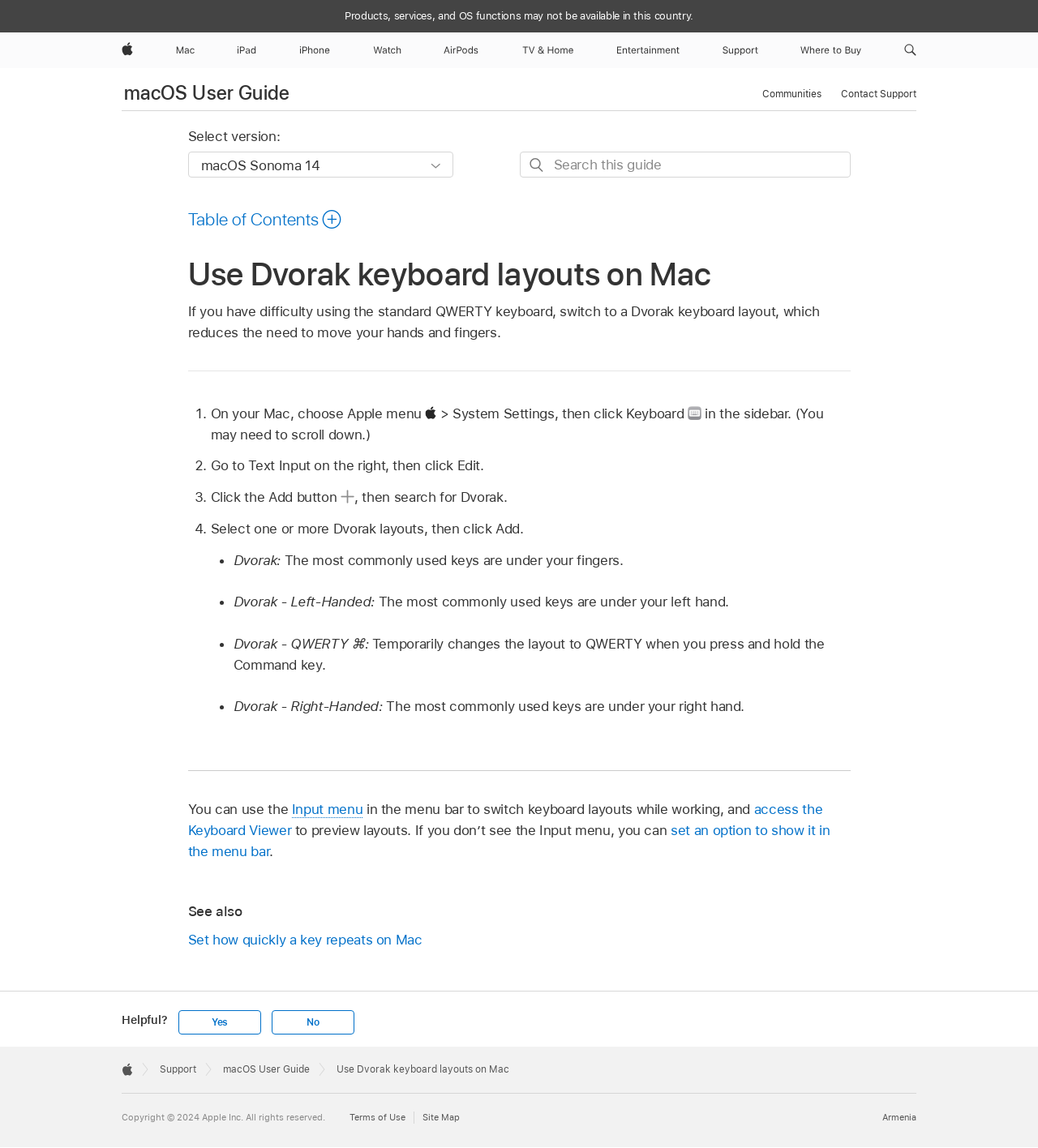Find the primary header on the webpage and provide its text.

Use Dvorak keyboard layouts on Mac